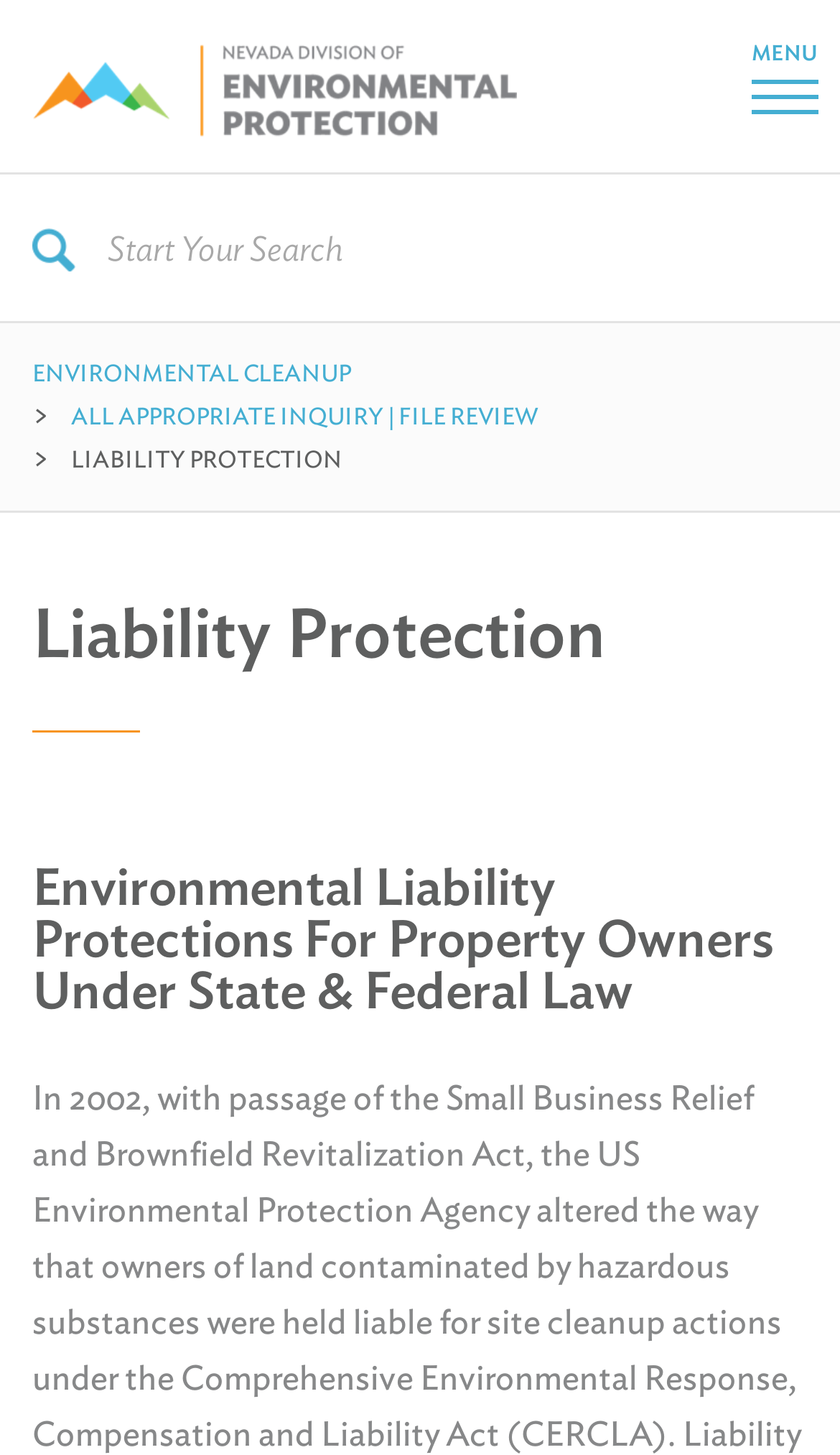Using the given description, provide the bounding box coordinates formatted as (top-left x, top-left y, bottom-right x, bottom-right y), with all values being floating point numbers between 0 and 1. Description: name="keywords" placeholder="Start Your Search"

[0.038, 0.135, 0.962, 0.207]